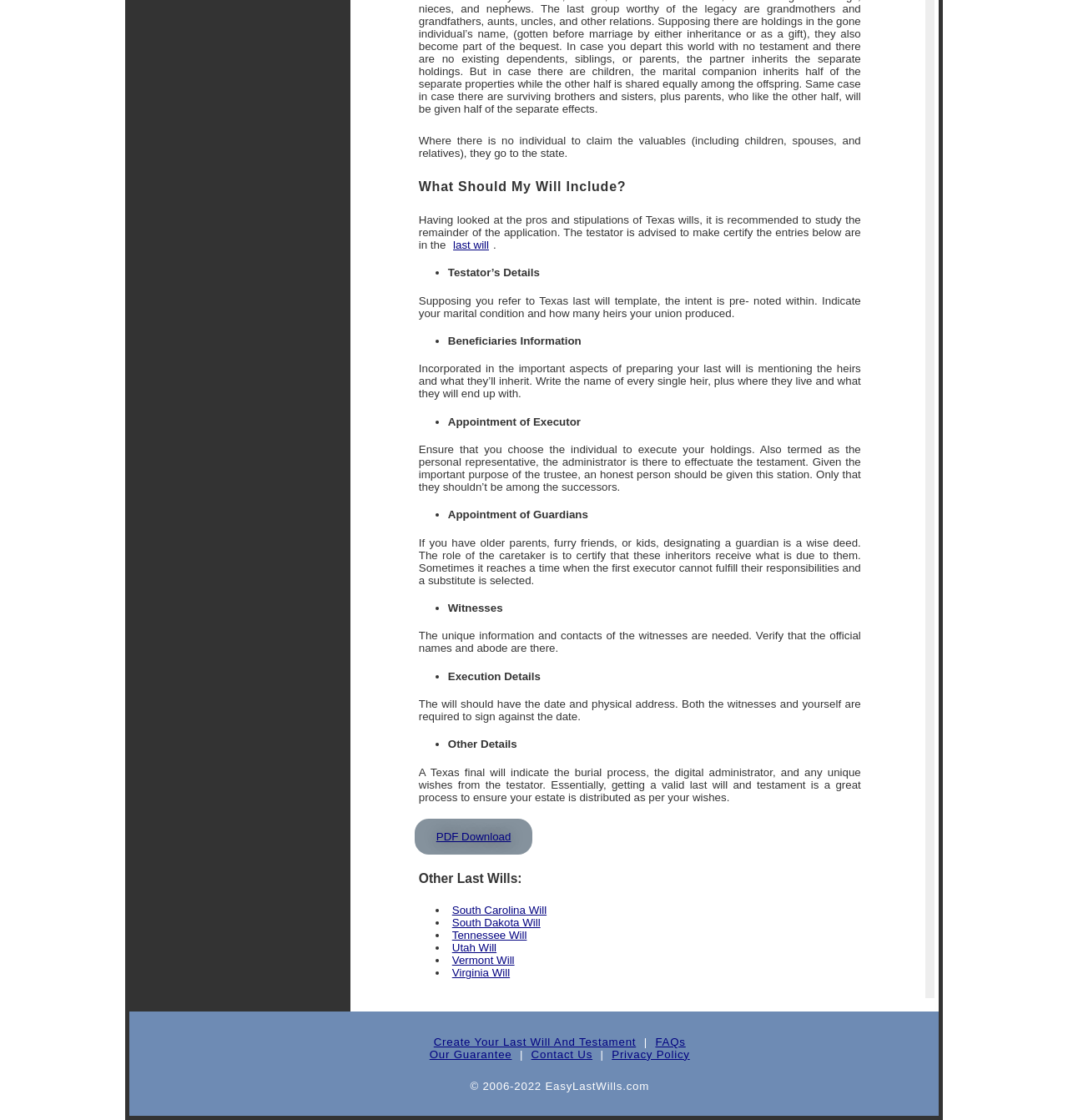Identify the bounding box coordinates of the specific part of the webpage to click to complete this instruction: "contact us".

[0.493, 0.932, 0.559, 0.951]